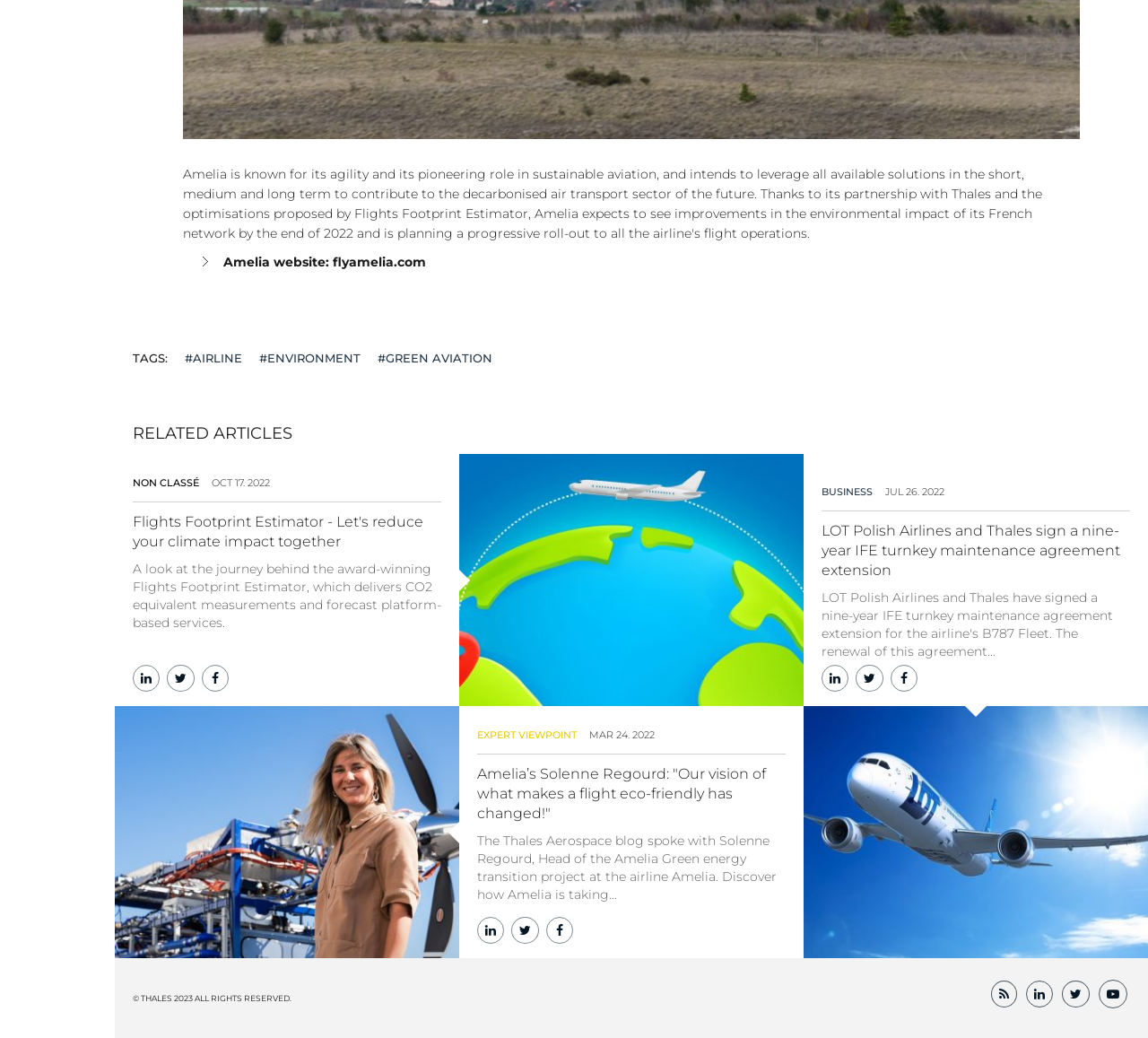Could you provide the bounding box coordinates for the portion of the screen to click to complete this instruction: "Click on the 'BLOG' link"?

None